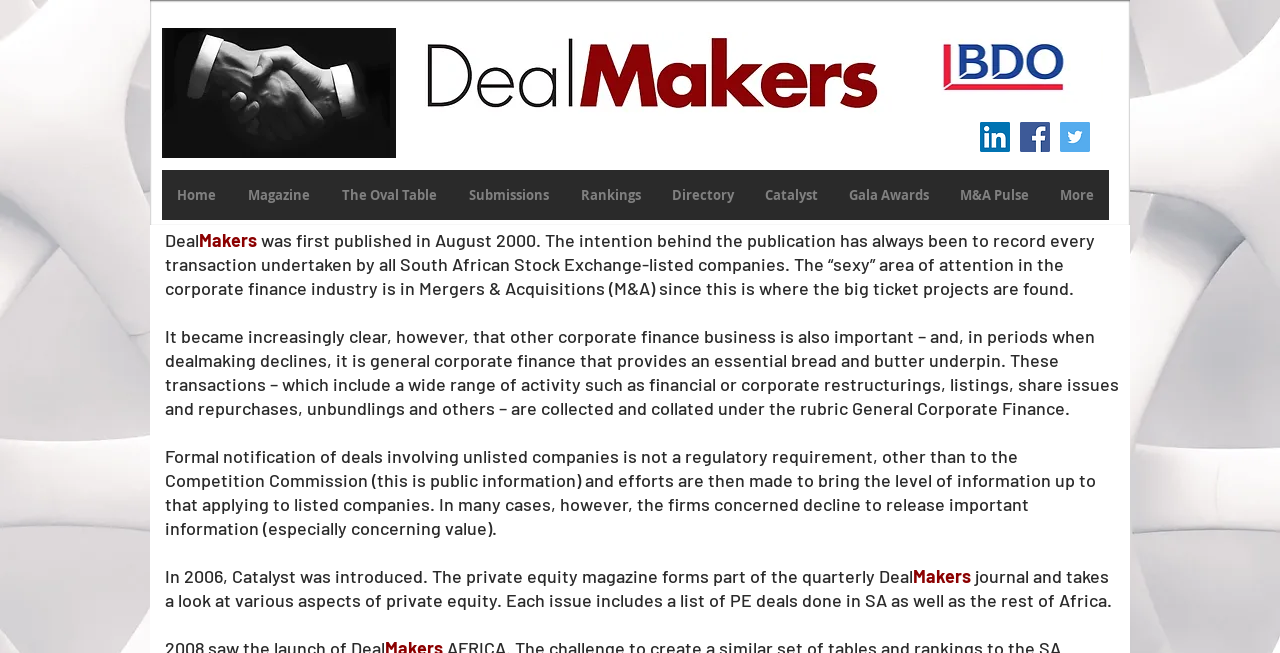What is the name of the private equity magazine?
From the image, provide a succinct answer in one word or a short phrase.

Catalyst